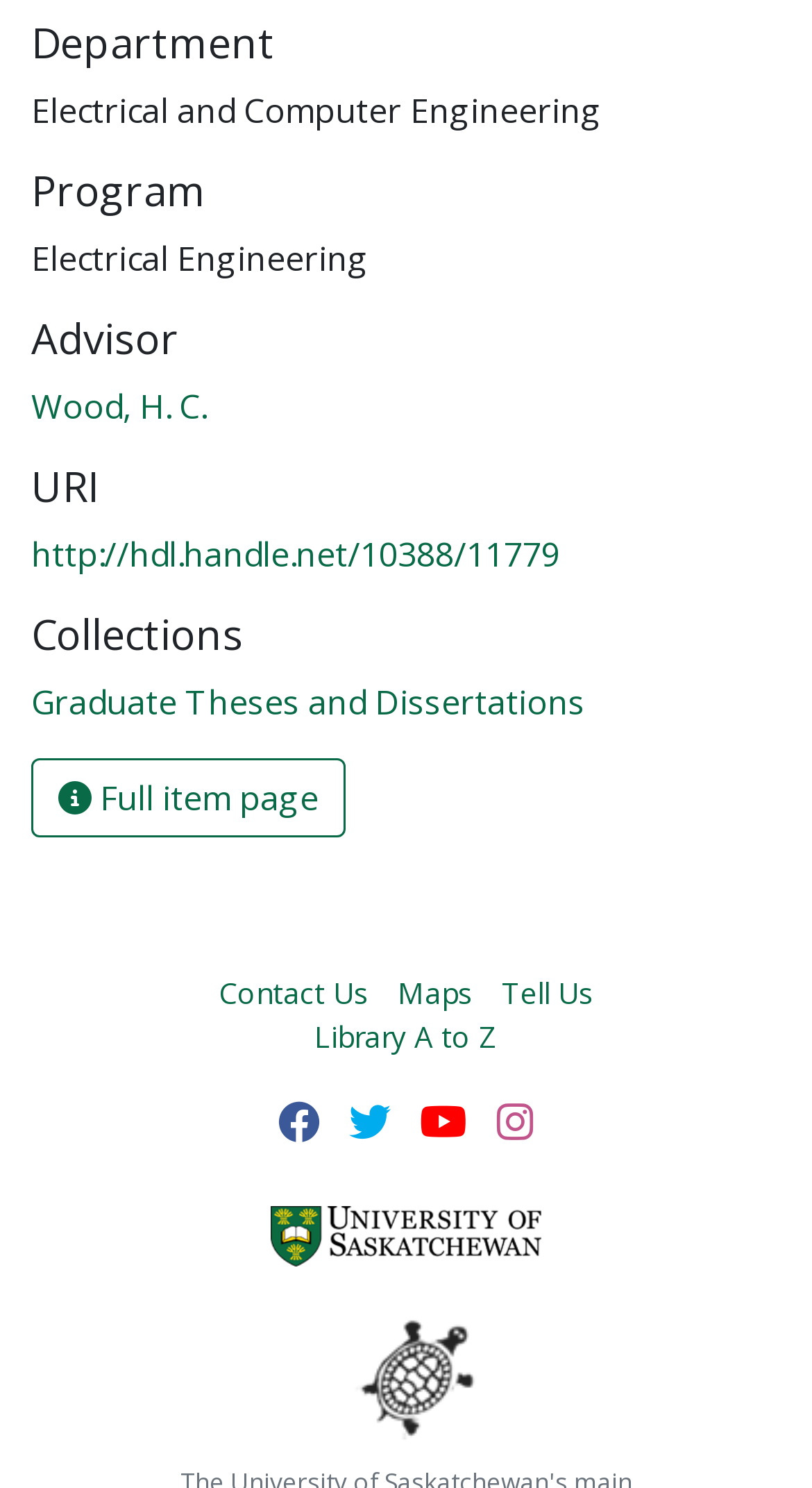What collection does the program belong to?
Please use the image to provide an in-depth answer to the question.

The collection that the program belongs to can be found in the heading 'Collections' which is located below the 'URI' heading, and the corresponding link text is 'Graduate Theses and Dissertations'.